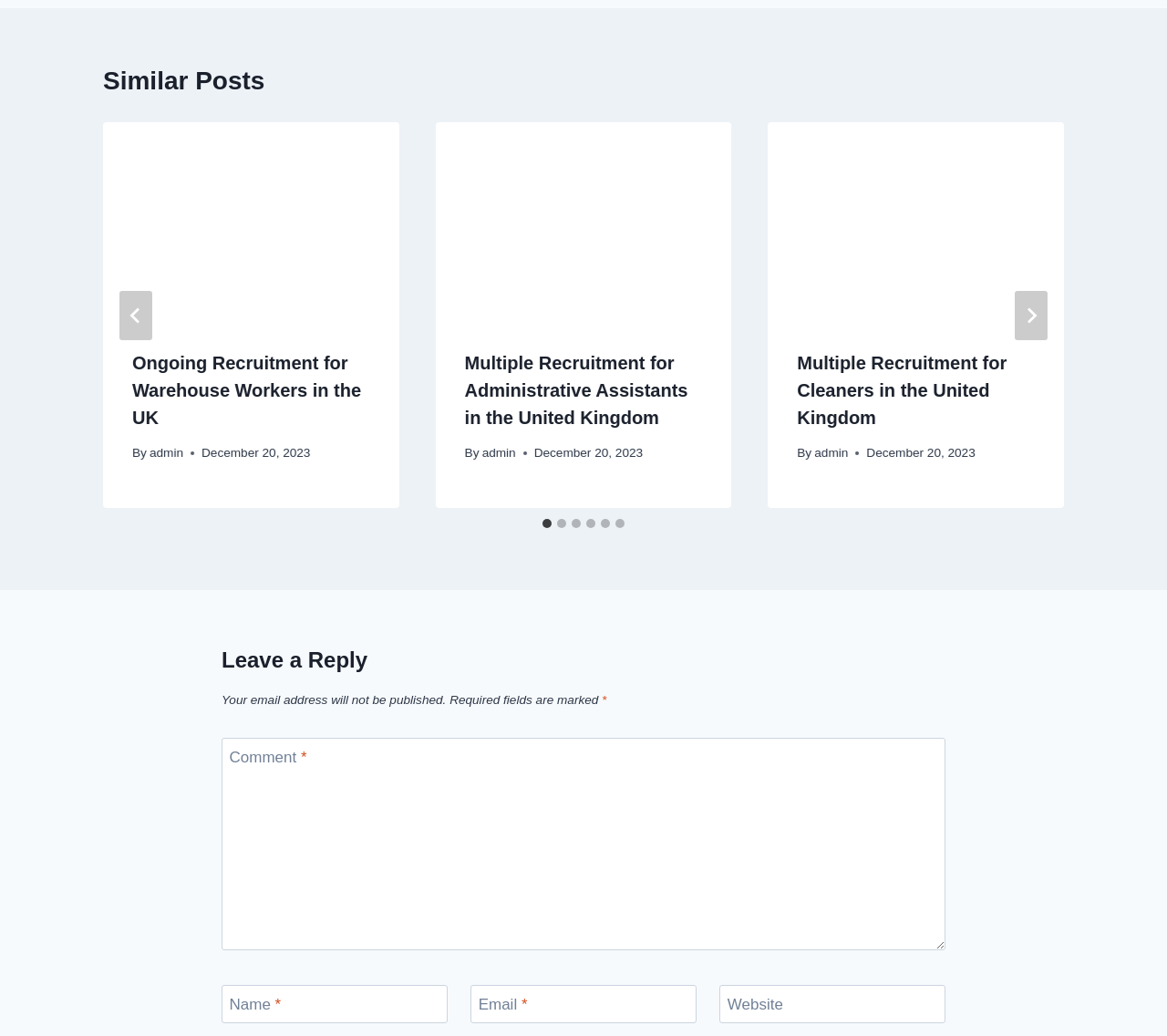How many required fields are there in the 'Leave a Reply' section?
Based on the screenshot, give a detailed explanation to answer the question.

The 'Leave a Reply' section has three required fields, which are the comment box, the name field, and the email field. These fields are marked with an asterisk (*) to indicate that they are required.